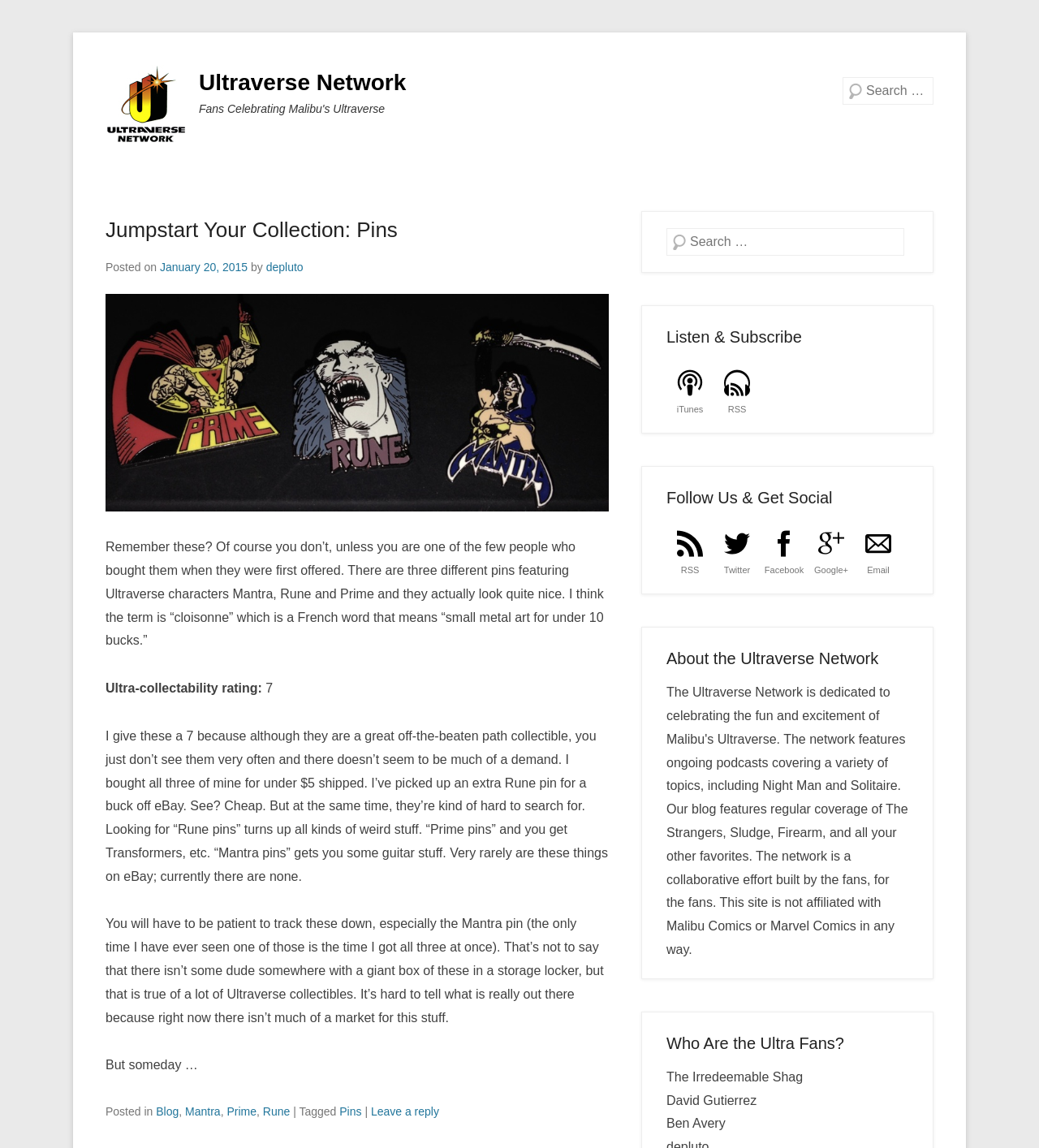Describe the webpage meticulously, covering all significant aspects.

This webpage is about the Ultraverse Network, a community dedicated to celebrating Malibu's Ultraverse. At the top, there is a header section with a link to the Ultraverse Network and an image of the same. Below this, there is a heading that reads "Fans Celebrating Malibu's Ultraverse". 

On the left side of the page, there is a search bar with a "Search" label. Below this, there is a section with a heading "Jumpstart Your Collection: Pins" and a link to the same. This section appears to be the main content of the page. 

Within this section, there is a paragraph of text that discusses three different pins featuring Ultraverse characters Mantra, Rune, and Prime. The text describes the pins as "cloisonne" and mentions that they are a rare collectible. 

Below this, there is a rating system with a score of 7, indicating the "Ultra-collectability" of the pins. The text explains that the pins are hard to find and have little demand, but can be purchased cheaply. 

Further down, there is a footer section with links to categories such as "Blog", "Mantra", "Prime", and "Rune". There are also links to "Leave a reply" and "Tagged" with the category "Pins". 

On the right side of the page, there are several sections with headings such as "Listen & Subscribe", "Follow Us & Get Social", and "About the Ultraverse Network". These sections contain links to various social media platforms and a brief description of the Ultraverse Network. 

At the very bottom of the page, there are three names: "The Irredeemable Shag", "David Gutierrez", and "Ben Avery", which appear to be the names of the Ultra Fans.